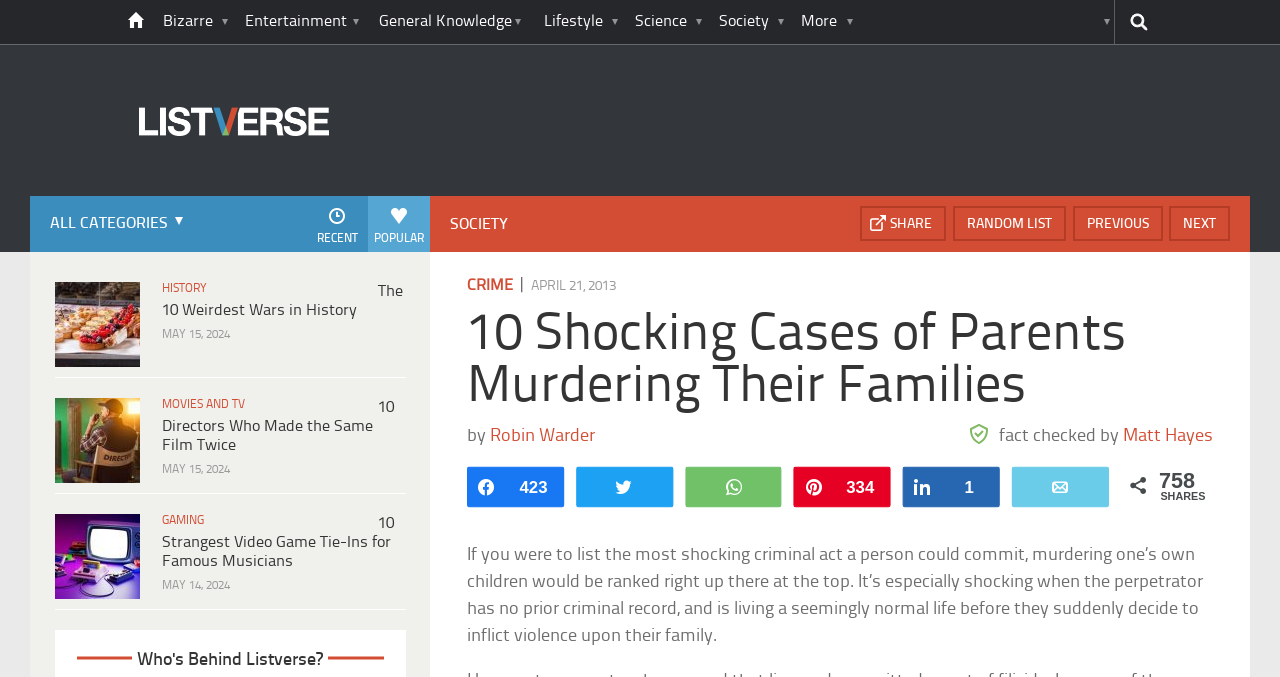What is the date of the article '10 Shocking Cases of Parents Murdering Their Families'?
Give a one-word or short phrase answer based on the image.

APRIL 21, 2013